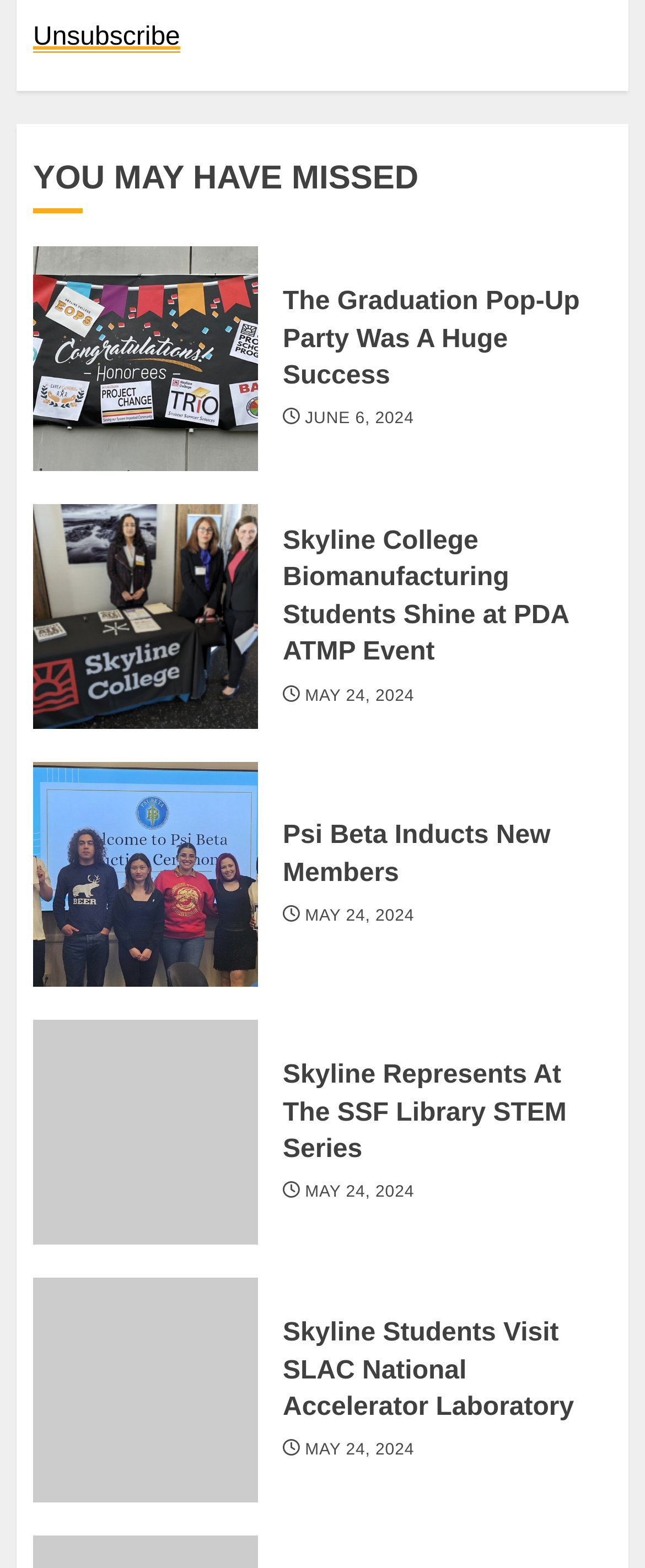Determine the bounding box for the UI element as described: "Follow on Following on". The coordinates should be represented as four float numbers between 0 and 1, formatted as [left, top, right, bottom].

None